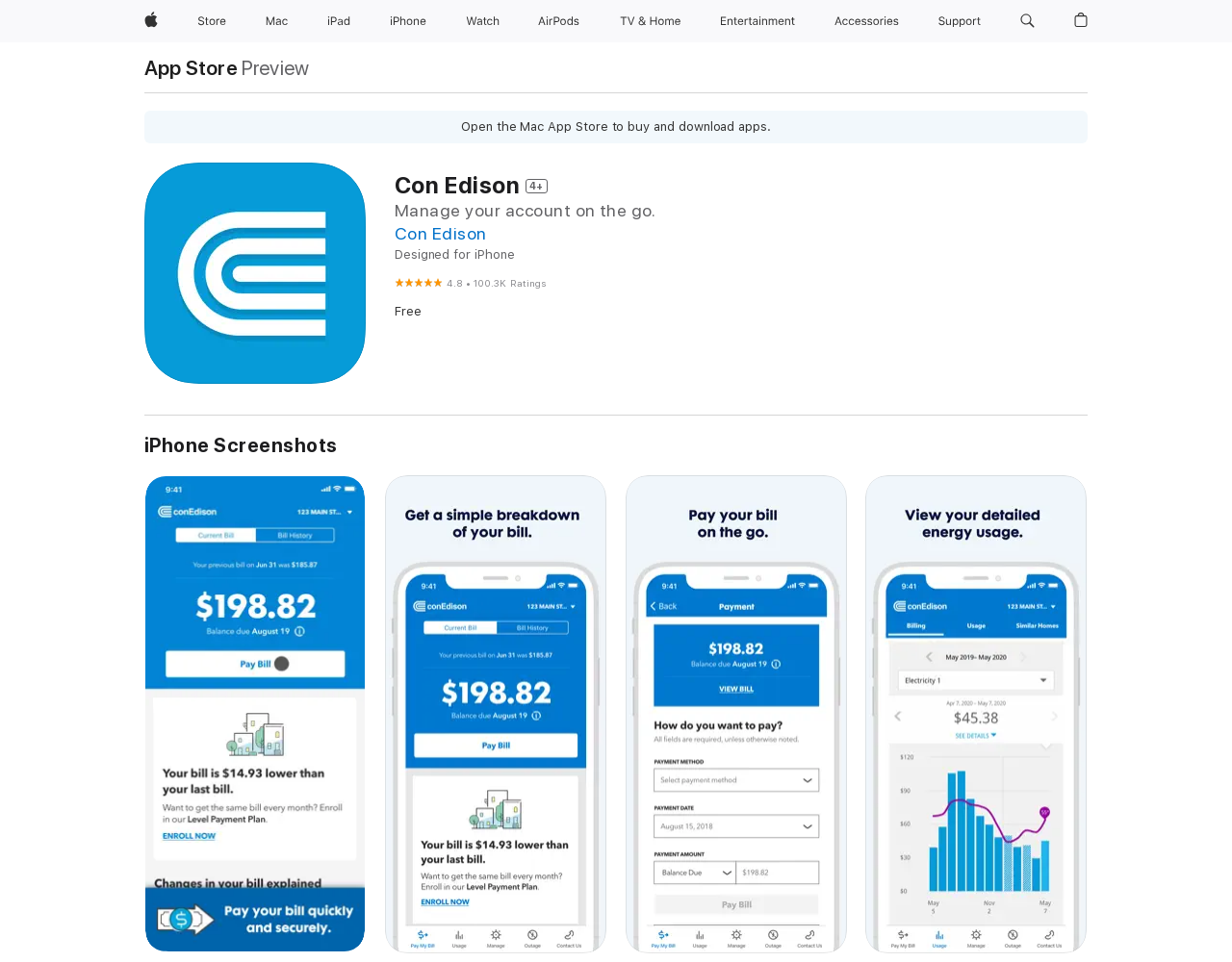Respond to the question with just a single word or phrase: 
What is the price of Con Edison?

Free